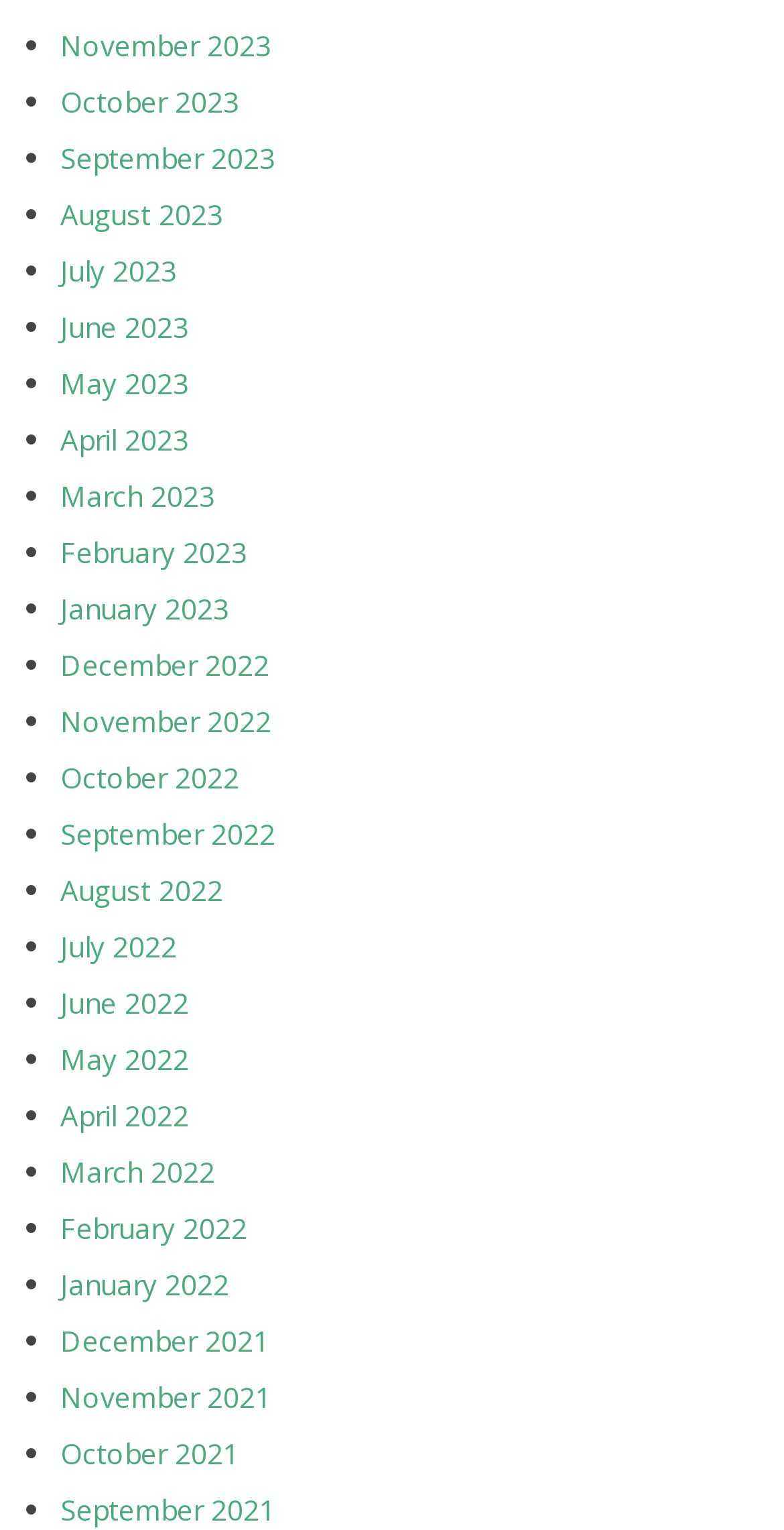Using the information from the screenshot, answer the following question thoroughly:
Are the months listed in chronological order?

I examined the list of links on the webpage and found that the months are listed in chronological order, with the most recent month (November 2023) first and the earliest month (November 2021) last.